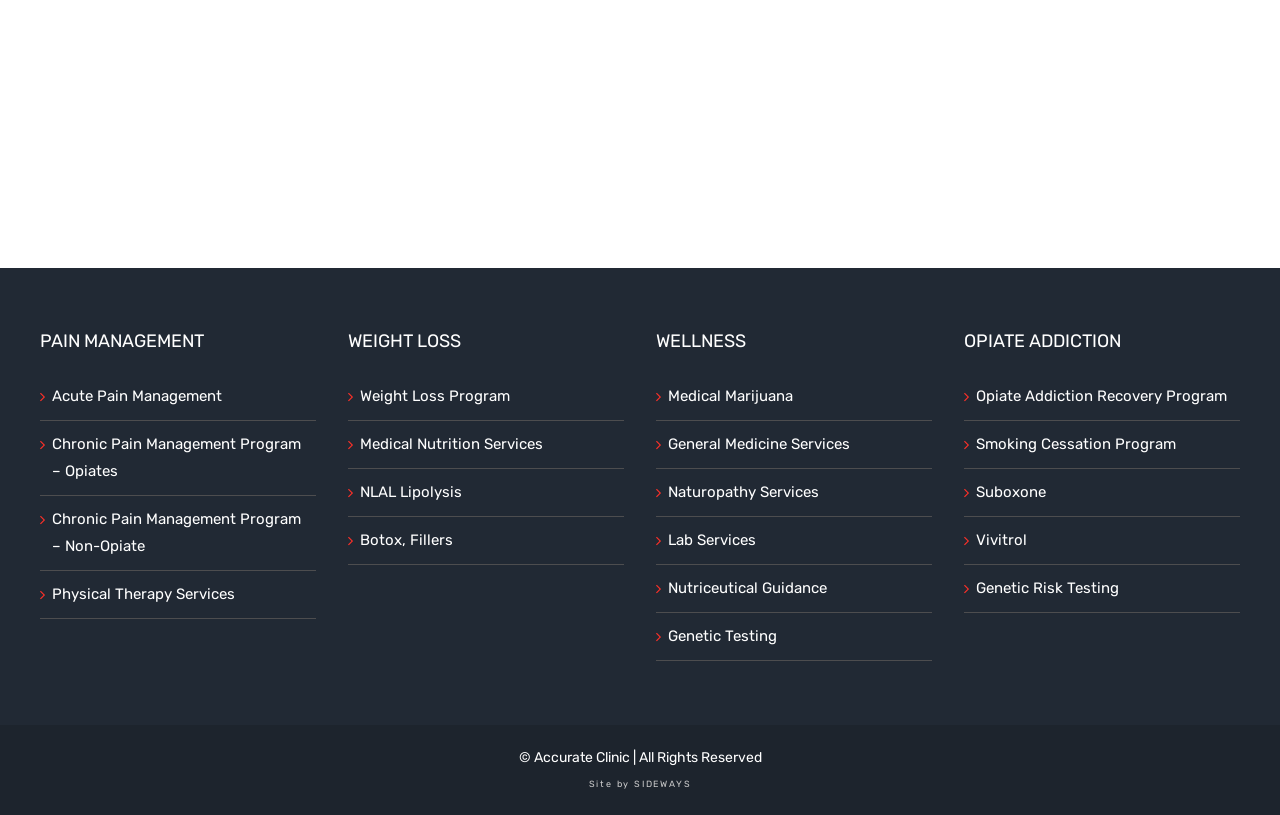Respond to the following query with just one word or a short phrase: 
How many links are there under PAIN MANAGEMENT?

4